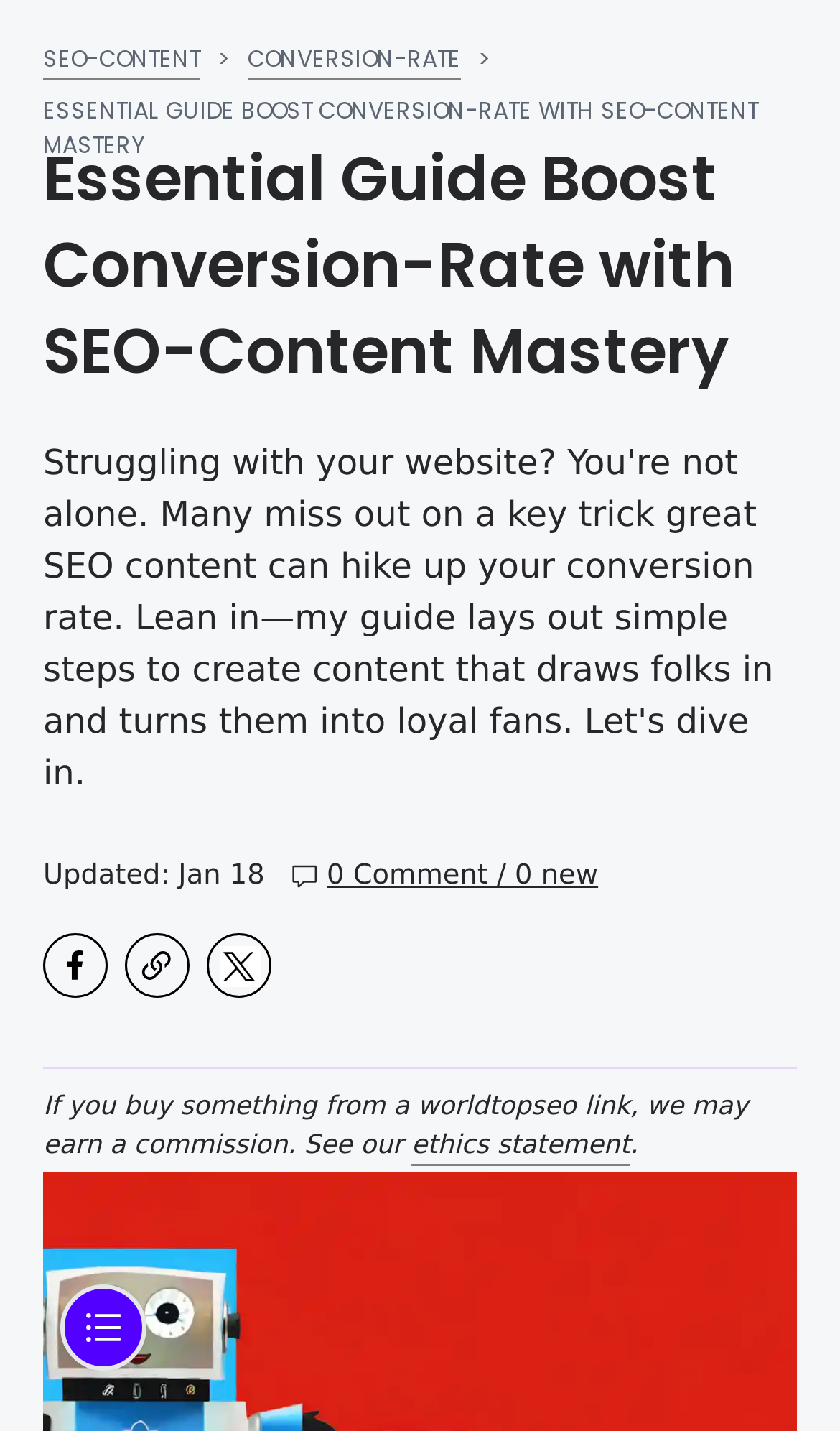What is the topic of the essential guide?
Based on the image, answer the question with as much detail as possible.

Based on the webpage, the essential guide is about boosting conversion rates with SEO content mastery, which indicates that the topic of the guide is SEO content.